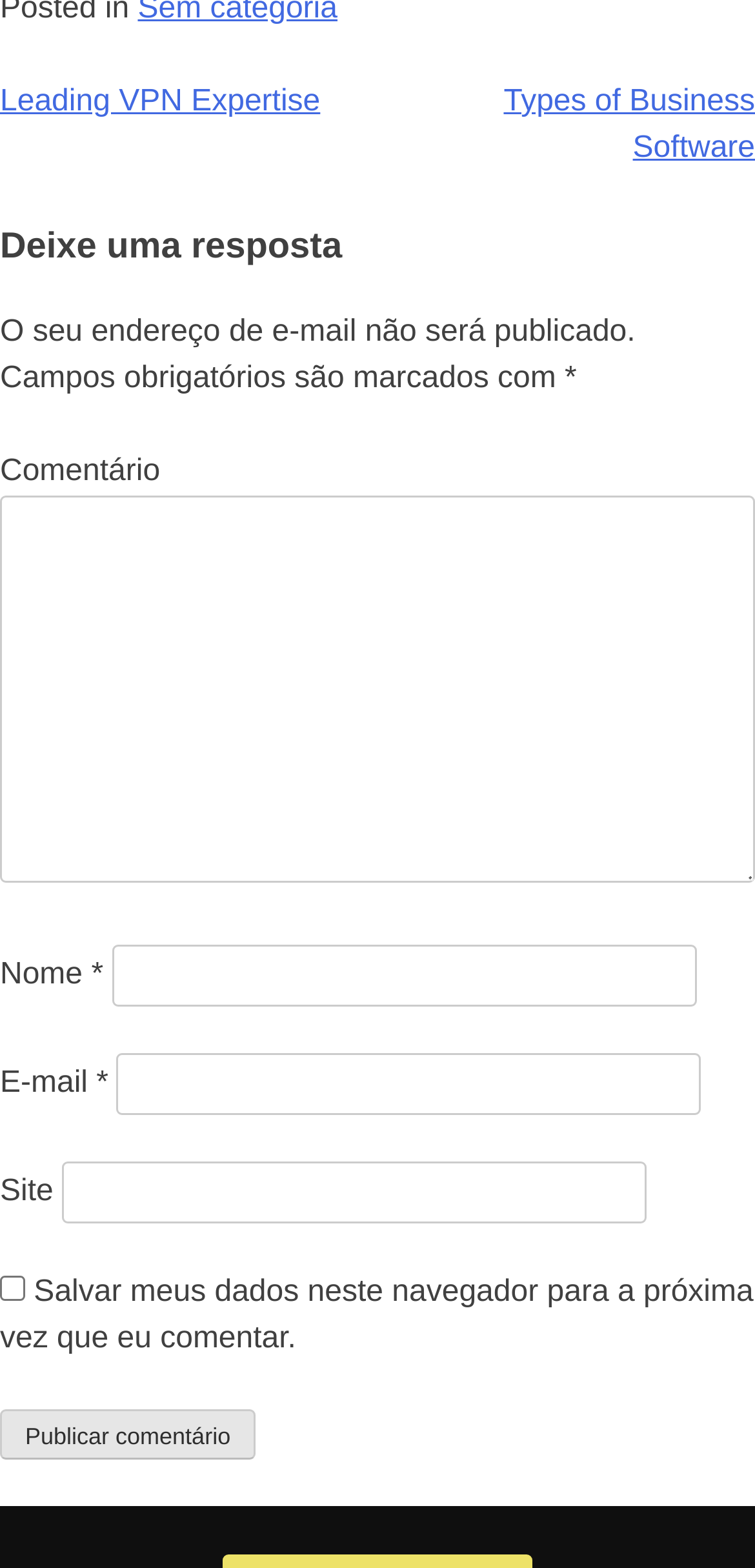Use a single word or phrase to answer the question:
What is the function of the checkbox at the bottom of the form?

To save user data